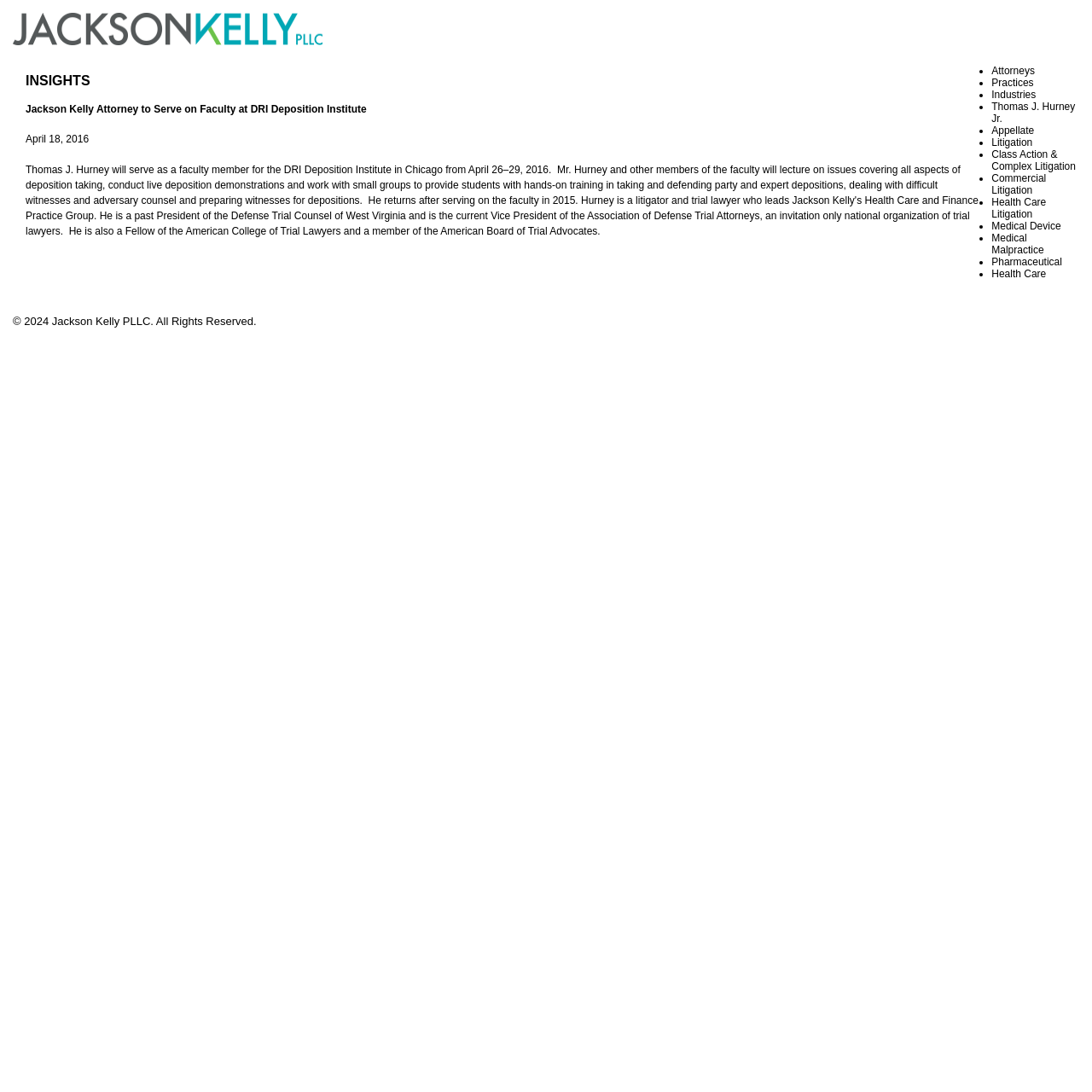Predict the bounding box of the UI element based on the description: "Litigation". The coordinates should be four float numbers between 0 and 1, formatted as [left, top, right, bottom].

[0.908, 0.125, 0.946, 0.136]